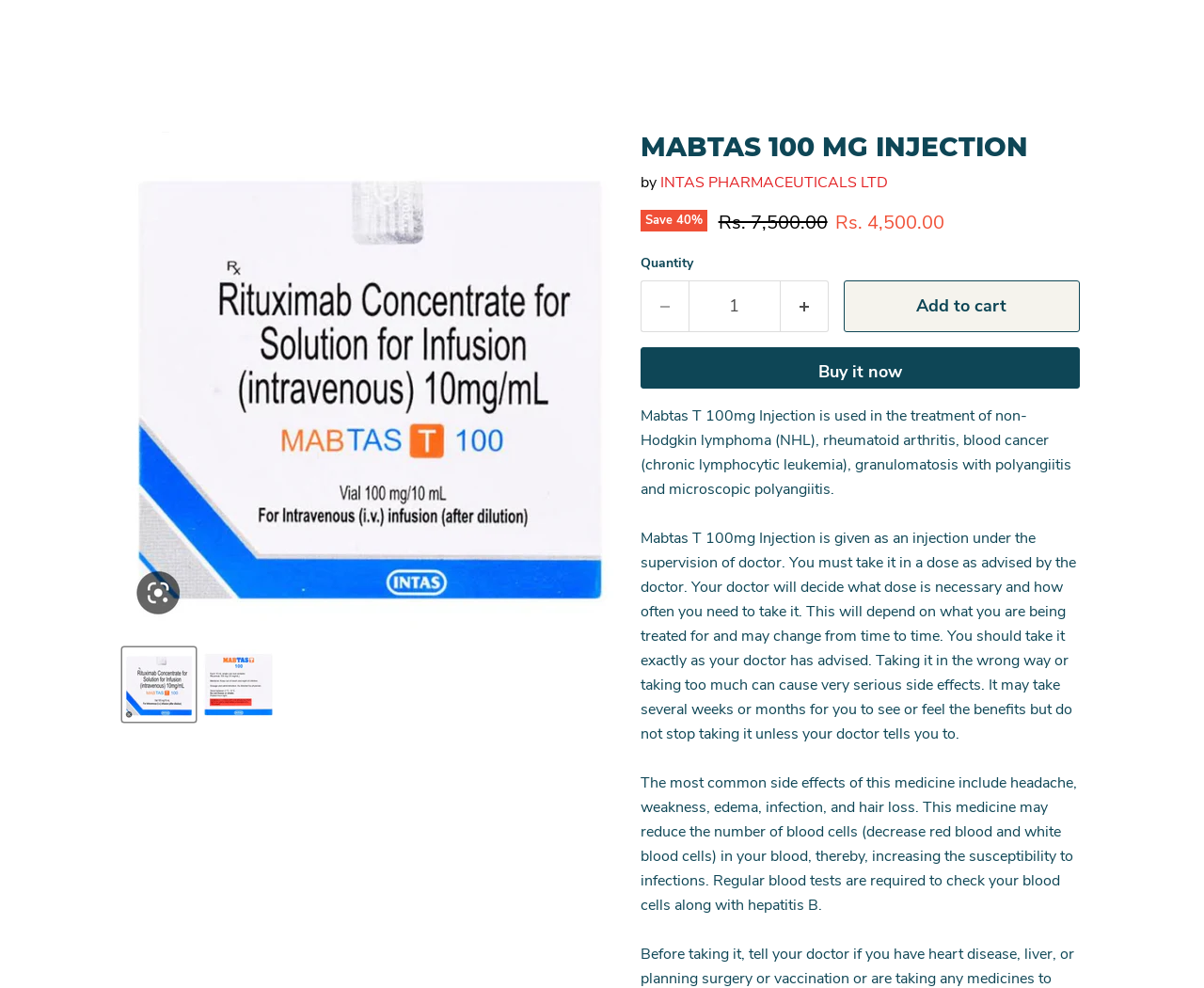Please identify the bounding box coordinates of the clickable region that I should interact with to perform the following instruction: "Increase the quantity by 1". The coordinates should be expressed as four float numbers between 0 and 1, i.e., [left, top, right, bottom].

[0.648, 0.284, 0.688, 0.336]